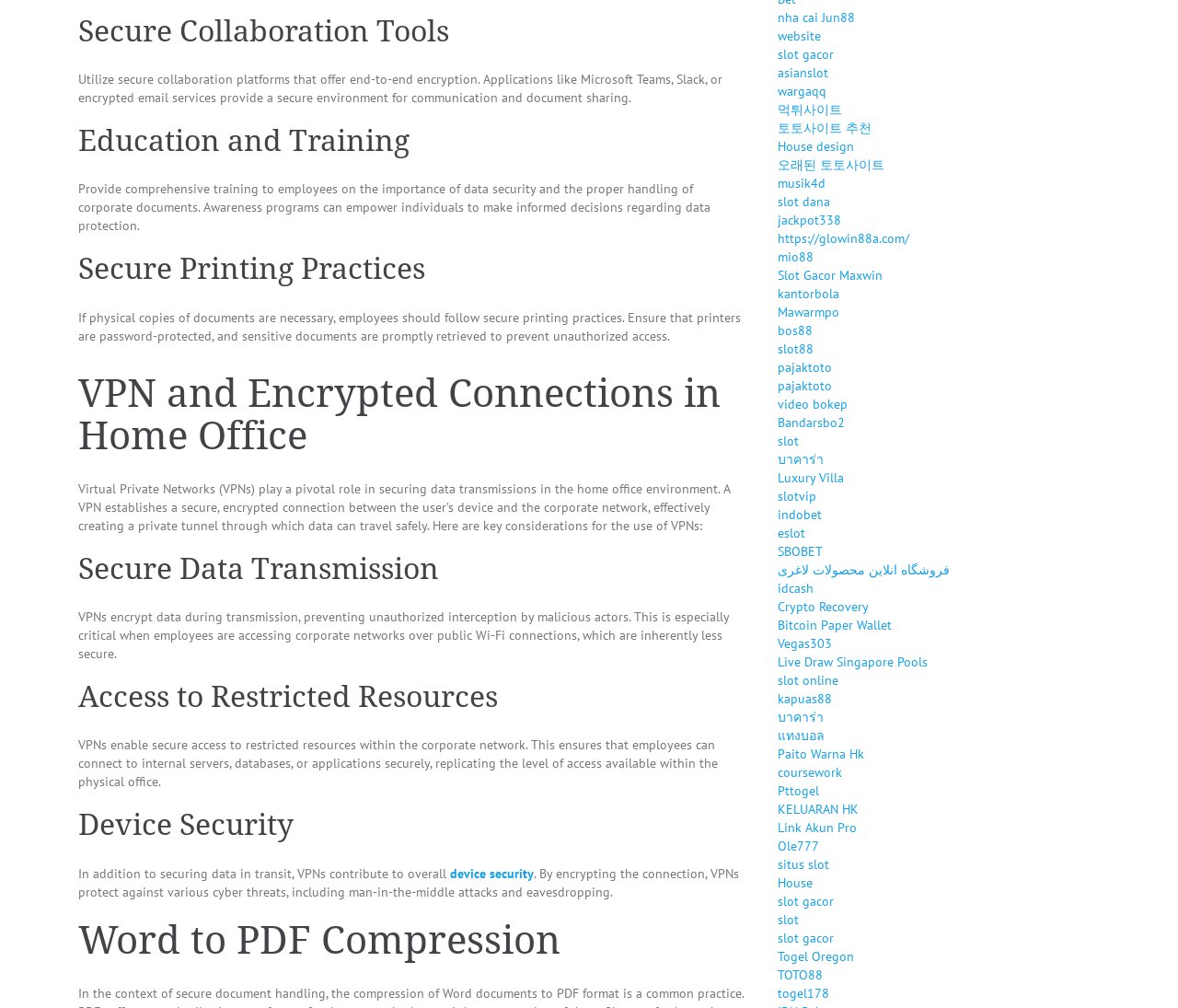What is the purpose of VPNs in the home office environment?
Can you give a detailed and elaborate answer to the question?

According to the webpage, VPNs play a pivotal role in securing data transmissions in the home office environment by establishing a secure, encrypted connection between the user's device and the corporate network, effectively creating a private tunnel through which data can travel safely.